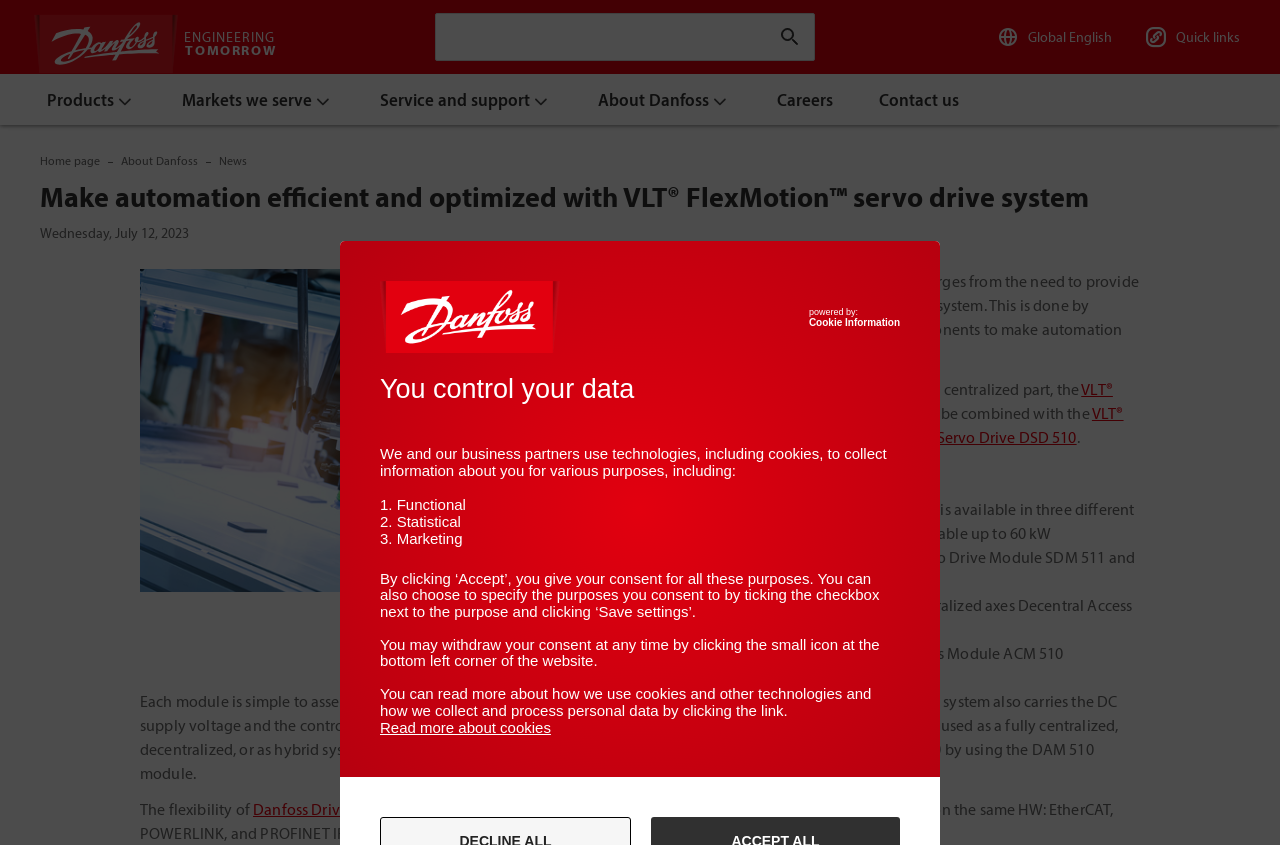Identify the bounding box coordinates for the UI element mentioned here: "Service and support". Provide the coordinates as four float values between 0 and 1, i.e., [left, top, right, bottom].

[0.28, 0.088, 0.45, 0.148]